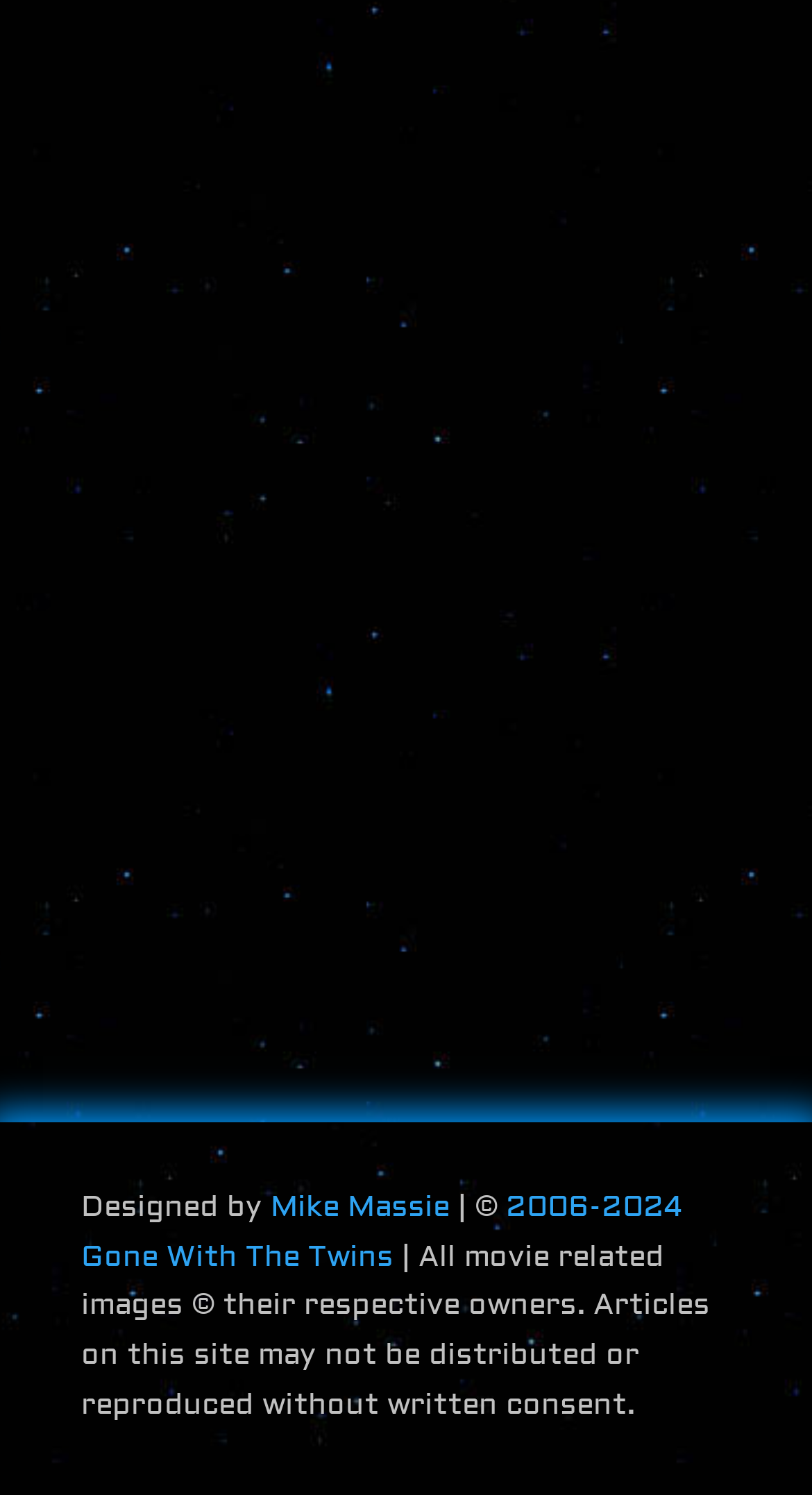Please specify the coordinates of the bounding box for the element that should be clicked to carry out this instruction: "Contact the author for discussion". The coordinates must be four float numbers between 0 and 1, formatted as [left, top, right, bottom].

None